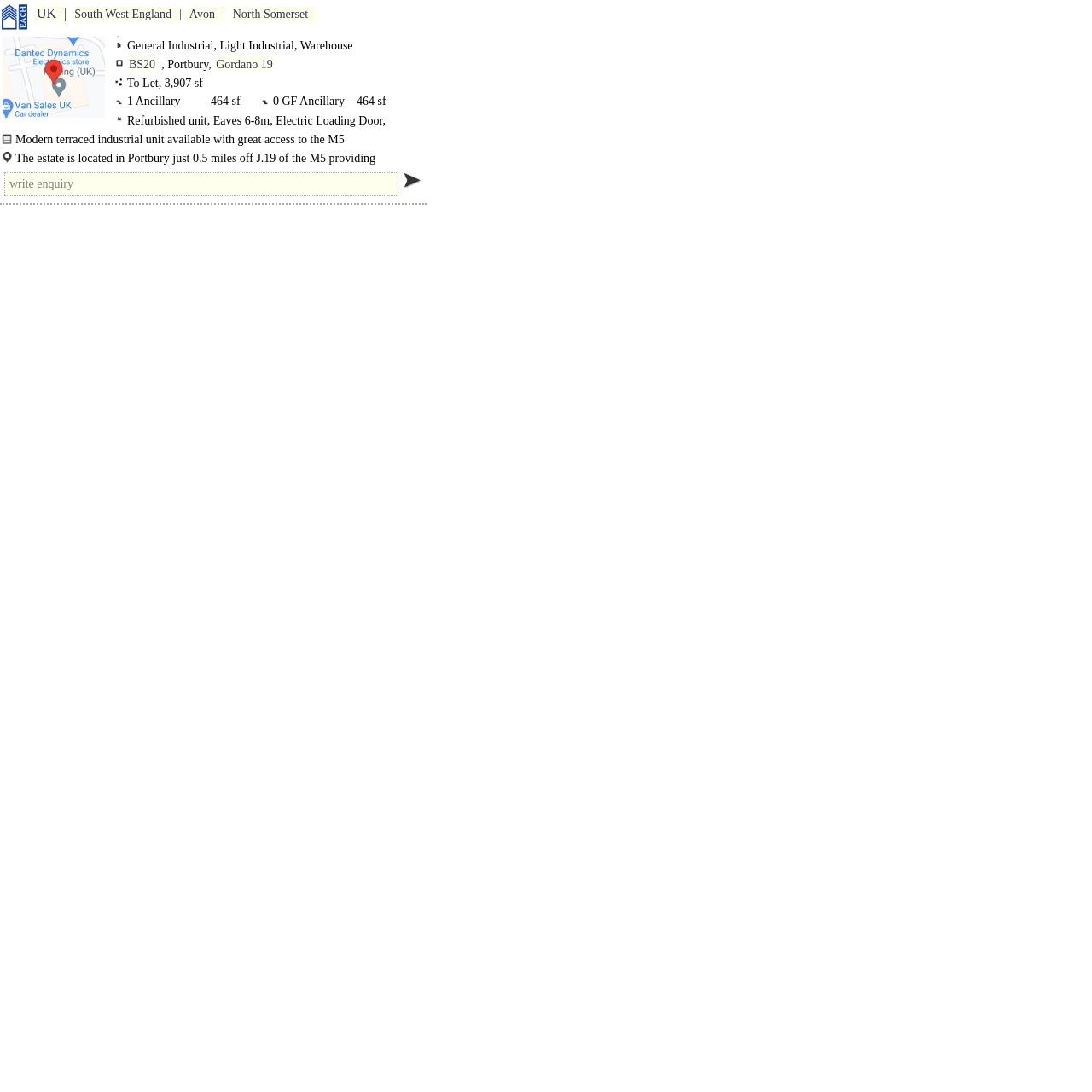Look at the image and write a detailed answer to the question: 
What is the location of the estate?

The location of the estate is mentioned in the text 'The estate is located in Portbury just 0.5 miles off J.19 of the M5 providing connectivity all over the South West.' which indicates that the estate is located in Portbury.